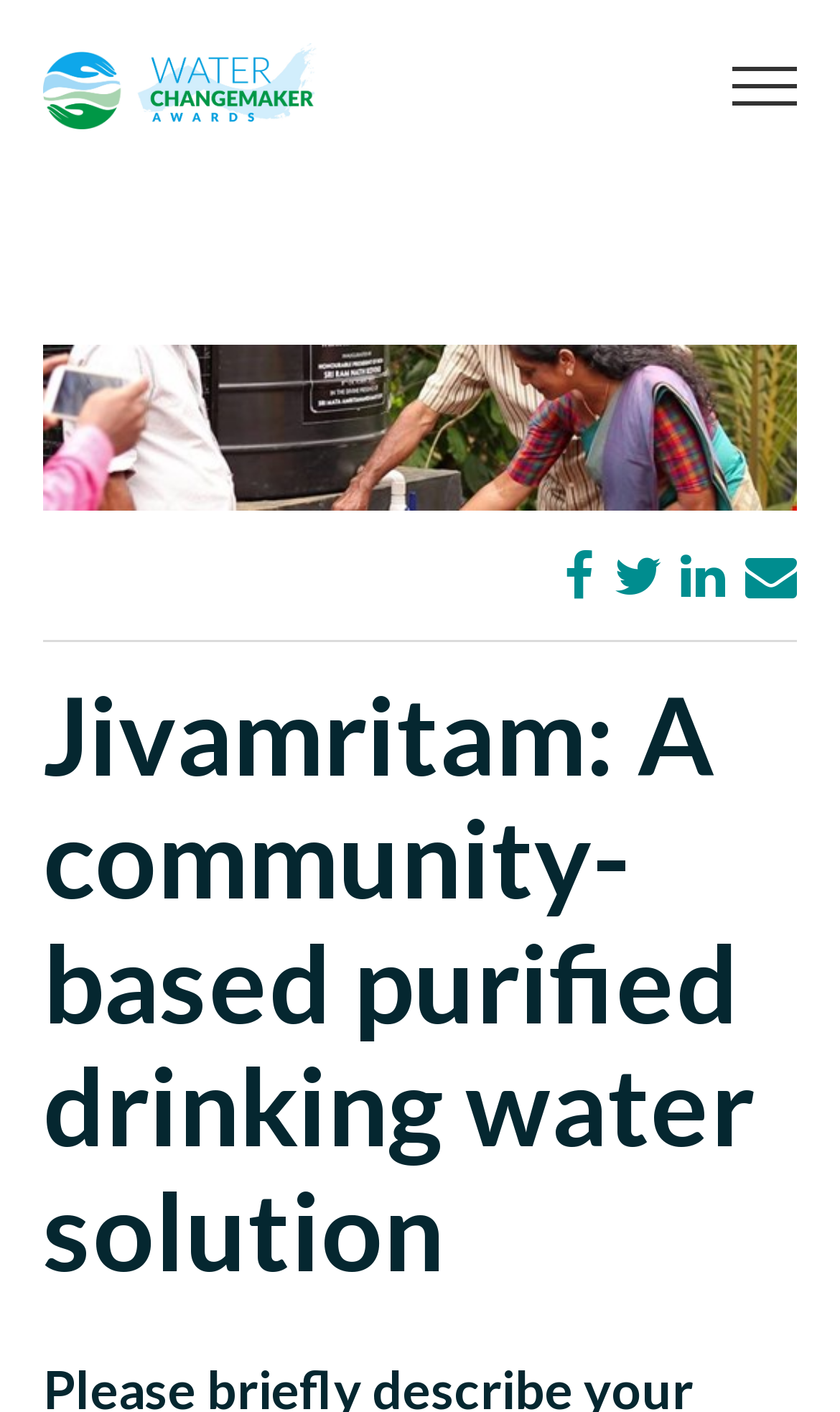Please answer the following question using a single word or phrase: 
How many social media links are available?

4